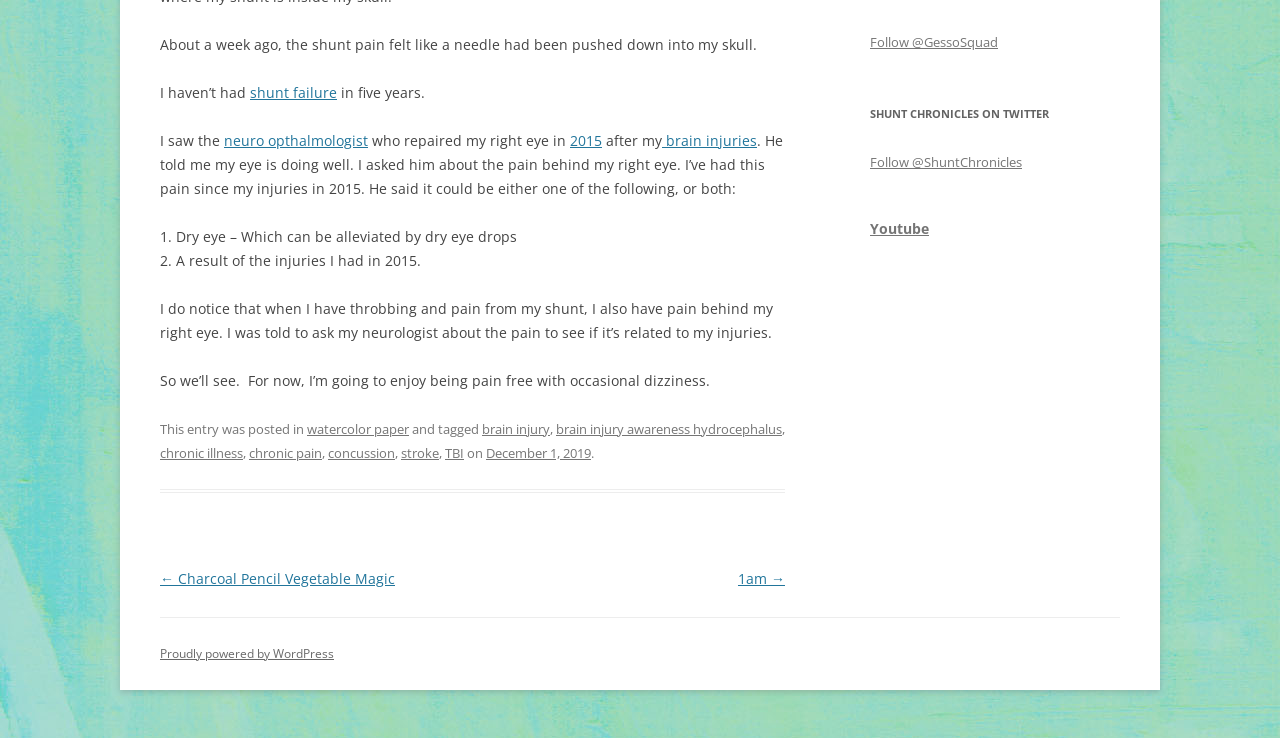Find the bounding box coordinates for the element described here: "2015".

[0.445, 0.177, 0.47, 0.203]